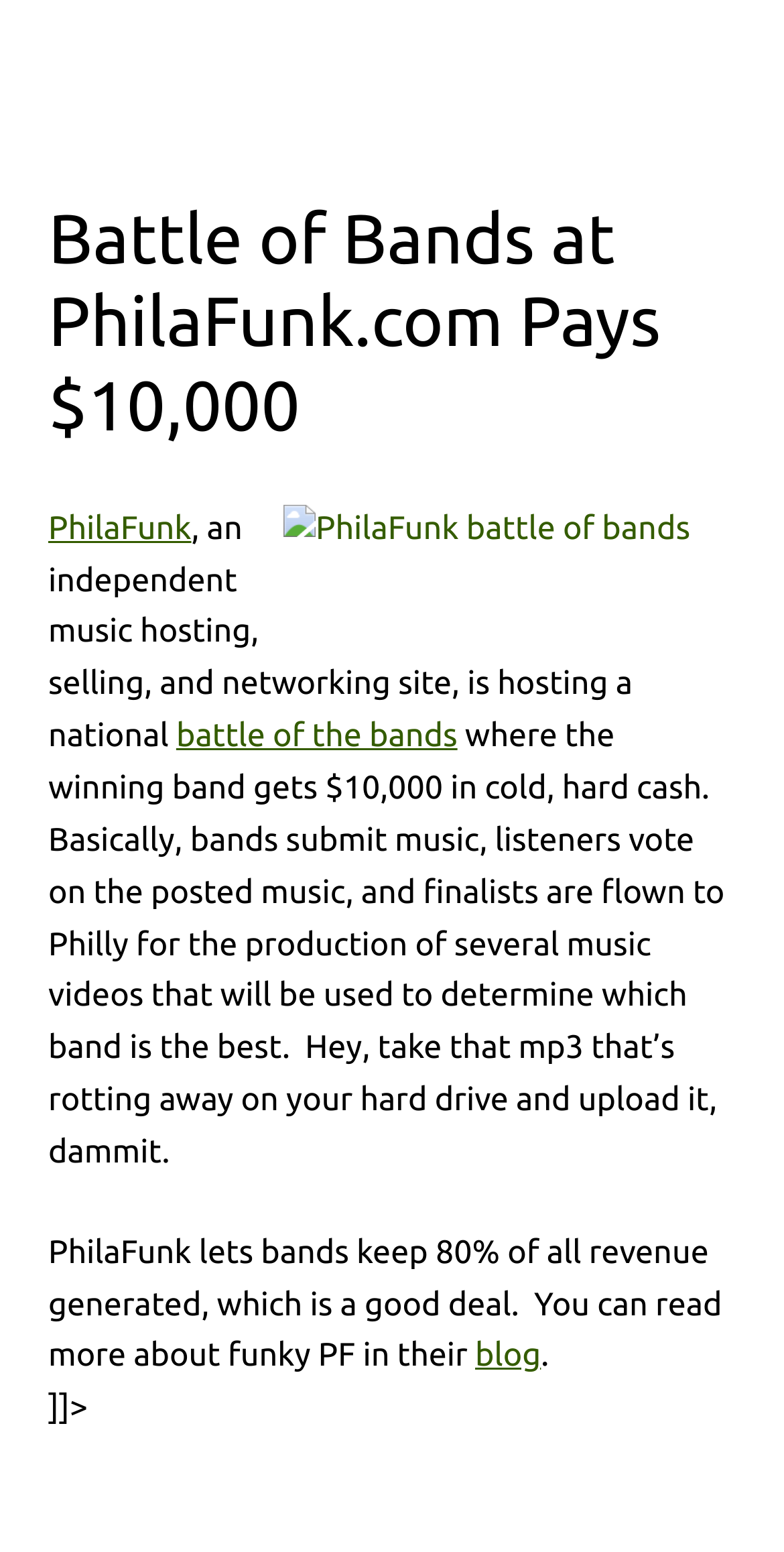Based on the element description, predict the bounding box coordinates (top-left x, top-left y, bottom-right x, bottom-right y) for the UI element in the screenshot: blog

[0.606, 0.862, 0.69, 0.886]